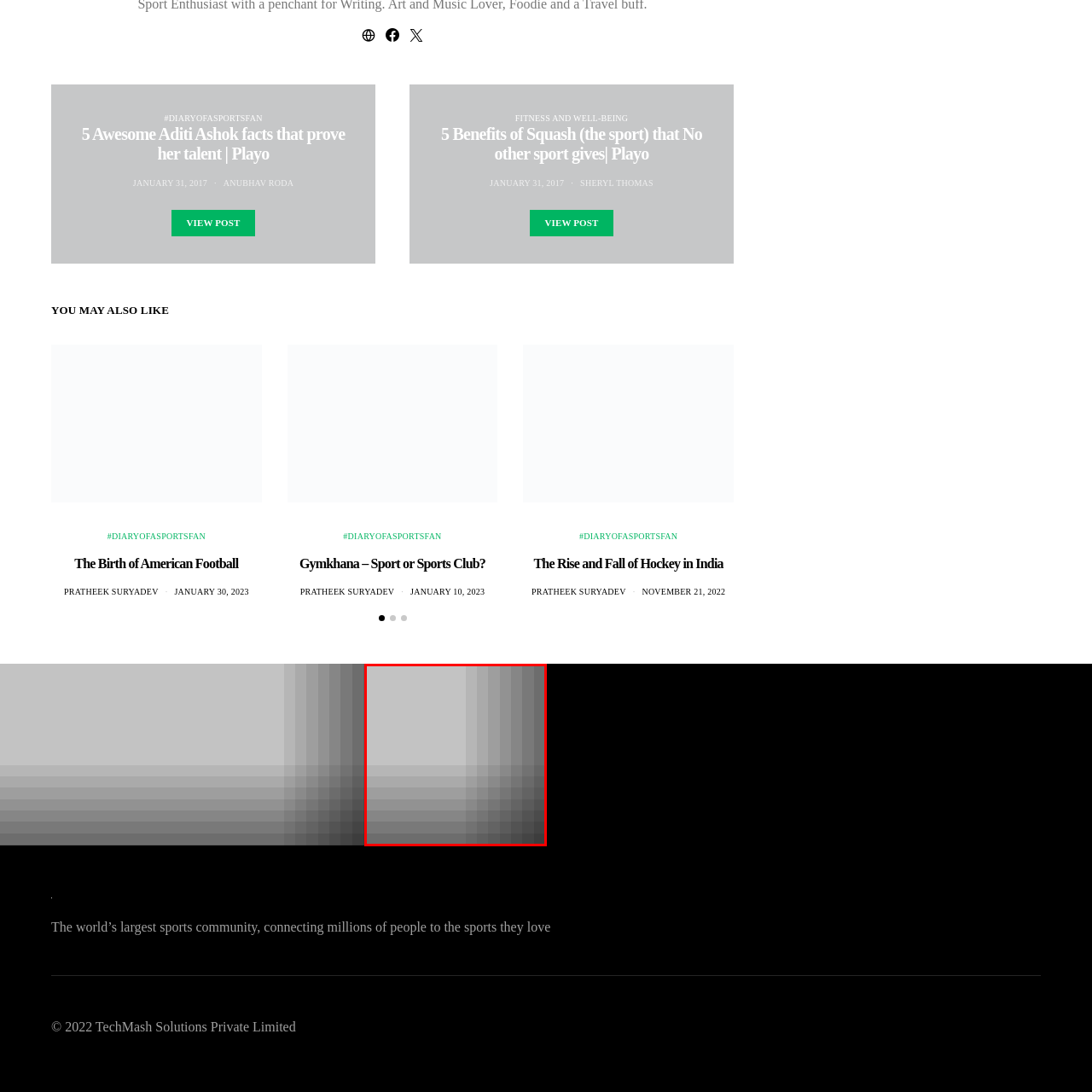Give a detailed account of the picture within the red bounded area.

The image features a sleek and modern design related to basketball, specifically showcasing stretches that are beneficial for basketball enthusiasts. The aesthetic incorporates layered shades of gray and subtle gradients, representing the dynamic movement and energy of the sport. This visual is part of a broader content aimed at basketball lovers, possibly highlighting exercises or techniques that enhance performance on the court.